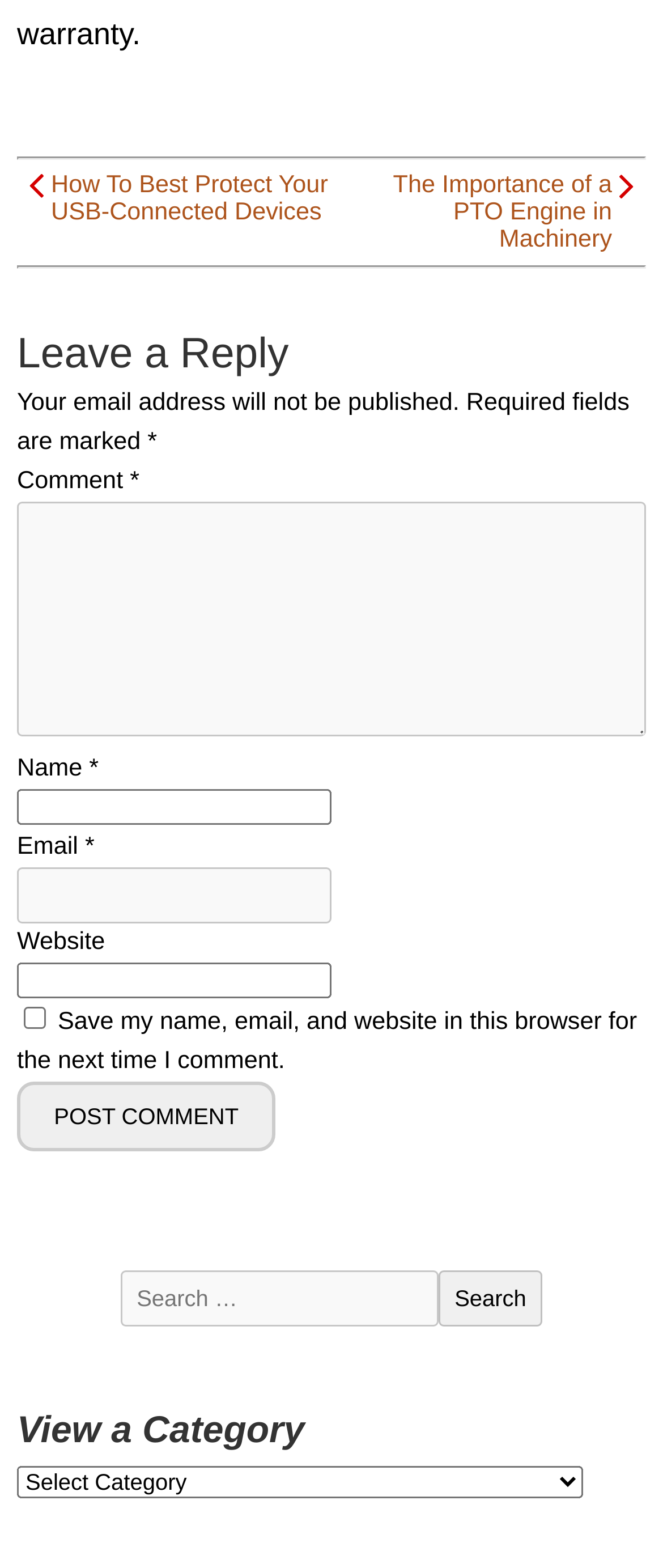Identify the coordinates of the bounding box for the element that must be clicked to accomplish the instruction: "Visit Elegant Themes".

None